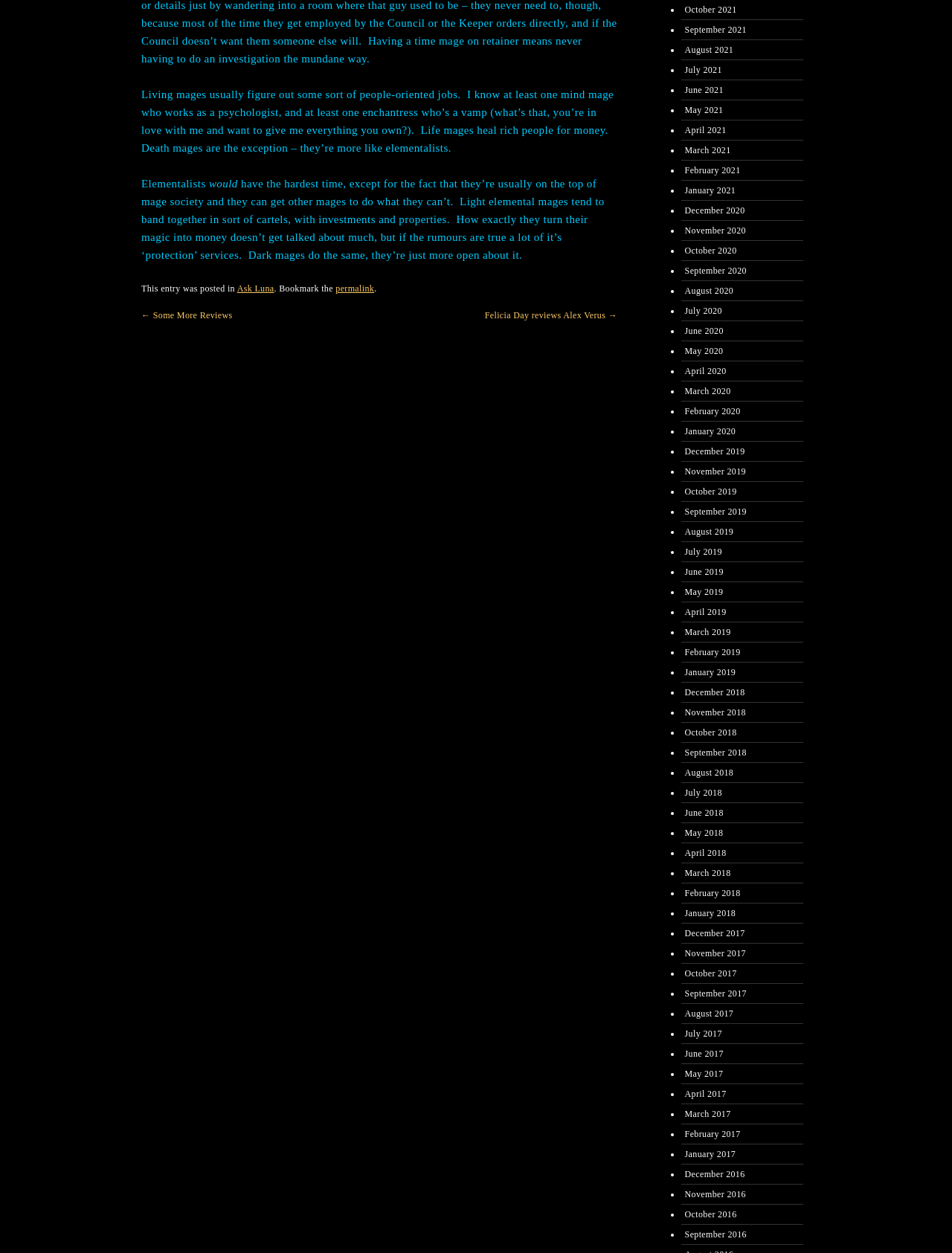What is the name of the blog post category?
Craft a detailed and extensive response to the question.

The link 'Ask Luna' is located below the text 'This entry was posted in', which suggests that 'Ask Luna' is a category or section of the blog where this post is located.